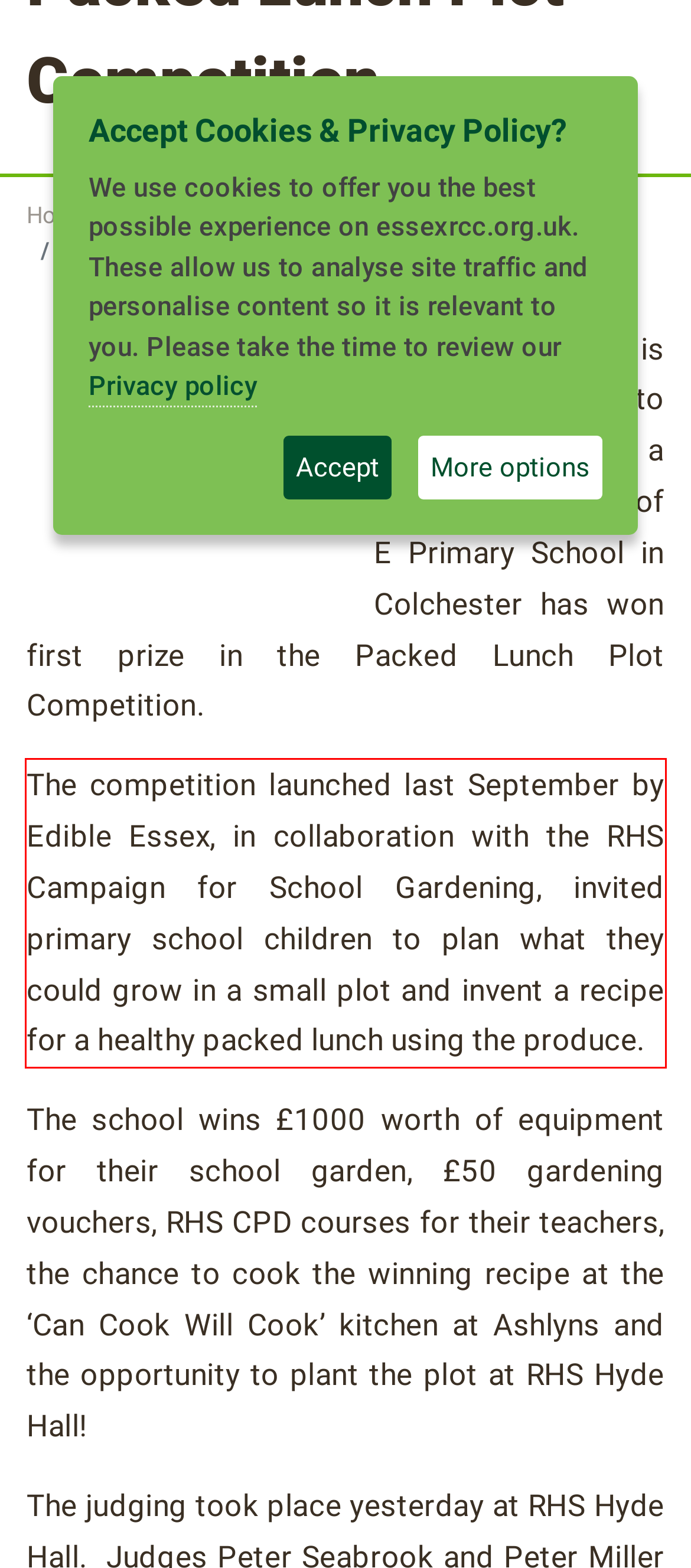You are given a screenshot with a red rectangle. Identify and extract the text within this red bounding box using OCR.

The competition launched last September by Edible Essex, in collaboration with the RHS Campaign for School Gardening, invited primary school children to plan what they could grow in a small plot and invent a recipe for a healthy packed lunch using the produce.